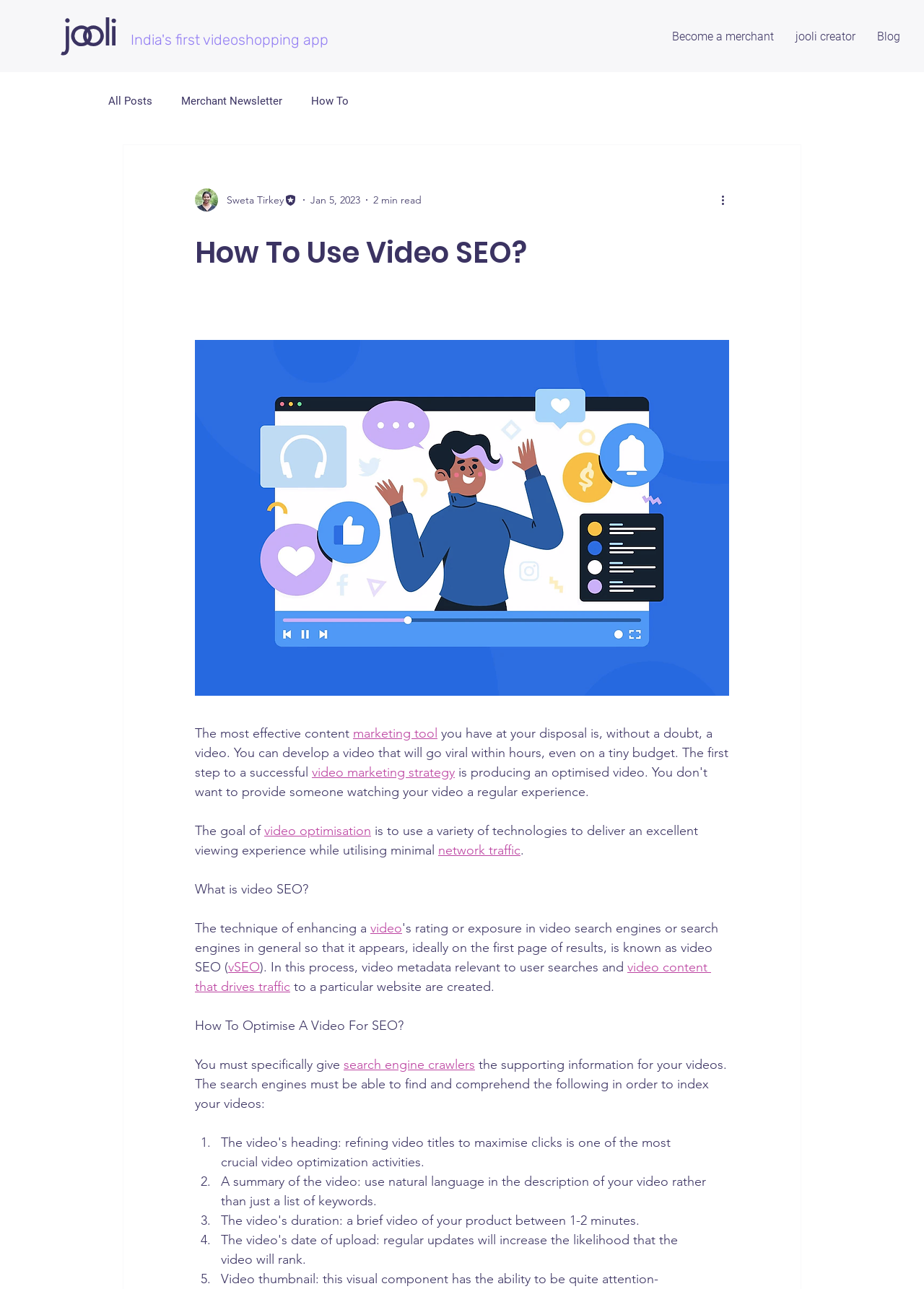Use a single word or phrase to answer the question: What information should be provided to search engine crawlers for video SEO?

supporting information for videos